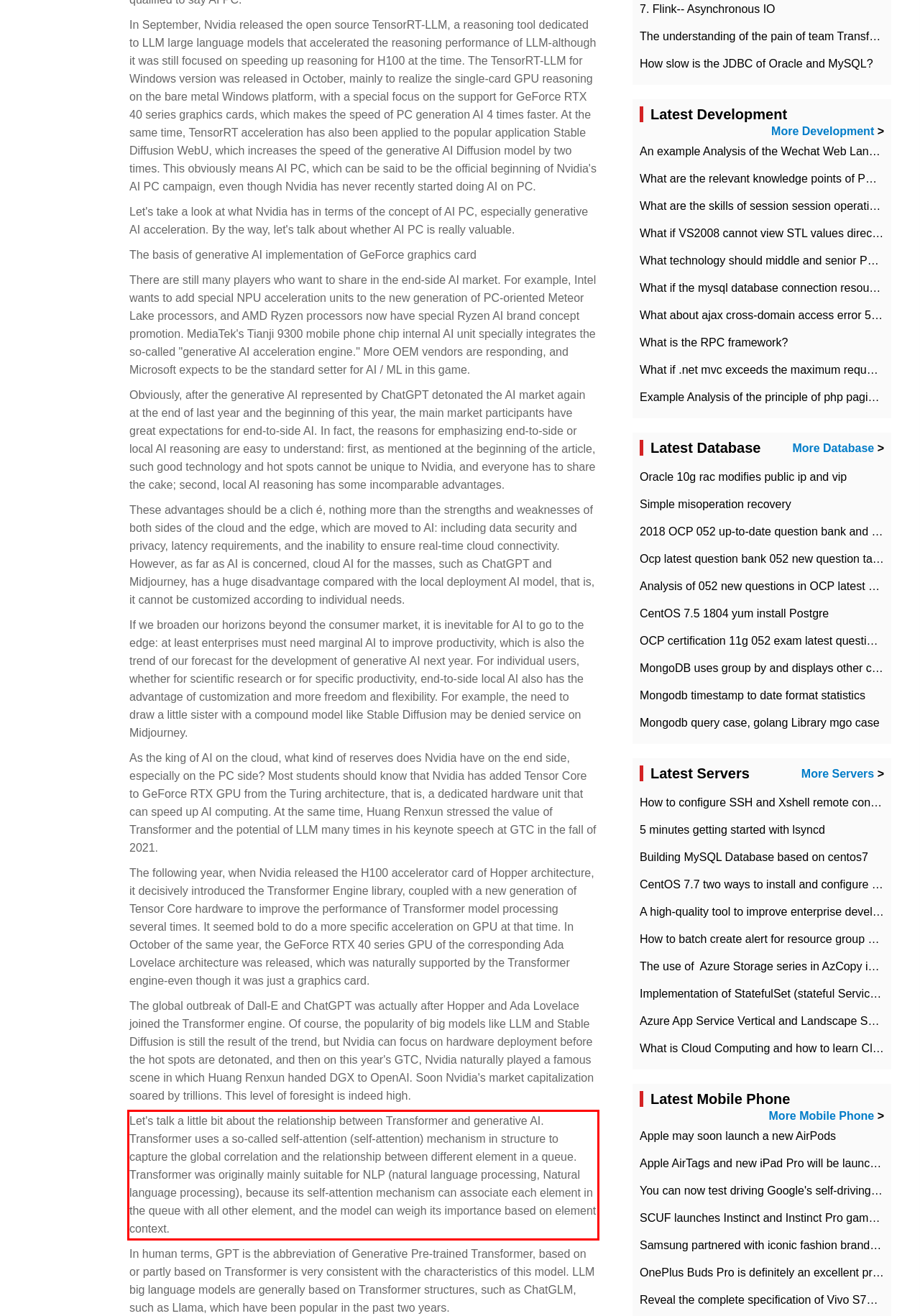Please examine the webpage screenshot and extract the text within the red bounding box using OCR.

Let's talk a little bit about the relationship between Transformer and generative AI. Transformer uses a so-called self-attention (self-attention) mechanism in structure to capture the global correlation and the relationship between different element in a queue. Transformer was originally mainly suitable for NLP (natural language processing, Natural language processing), because its self-attention mechanism can associate each element in the queue with all other element, and the model can weigh its importance based on element context.